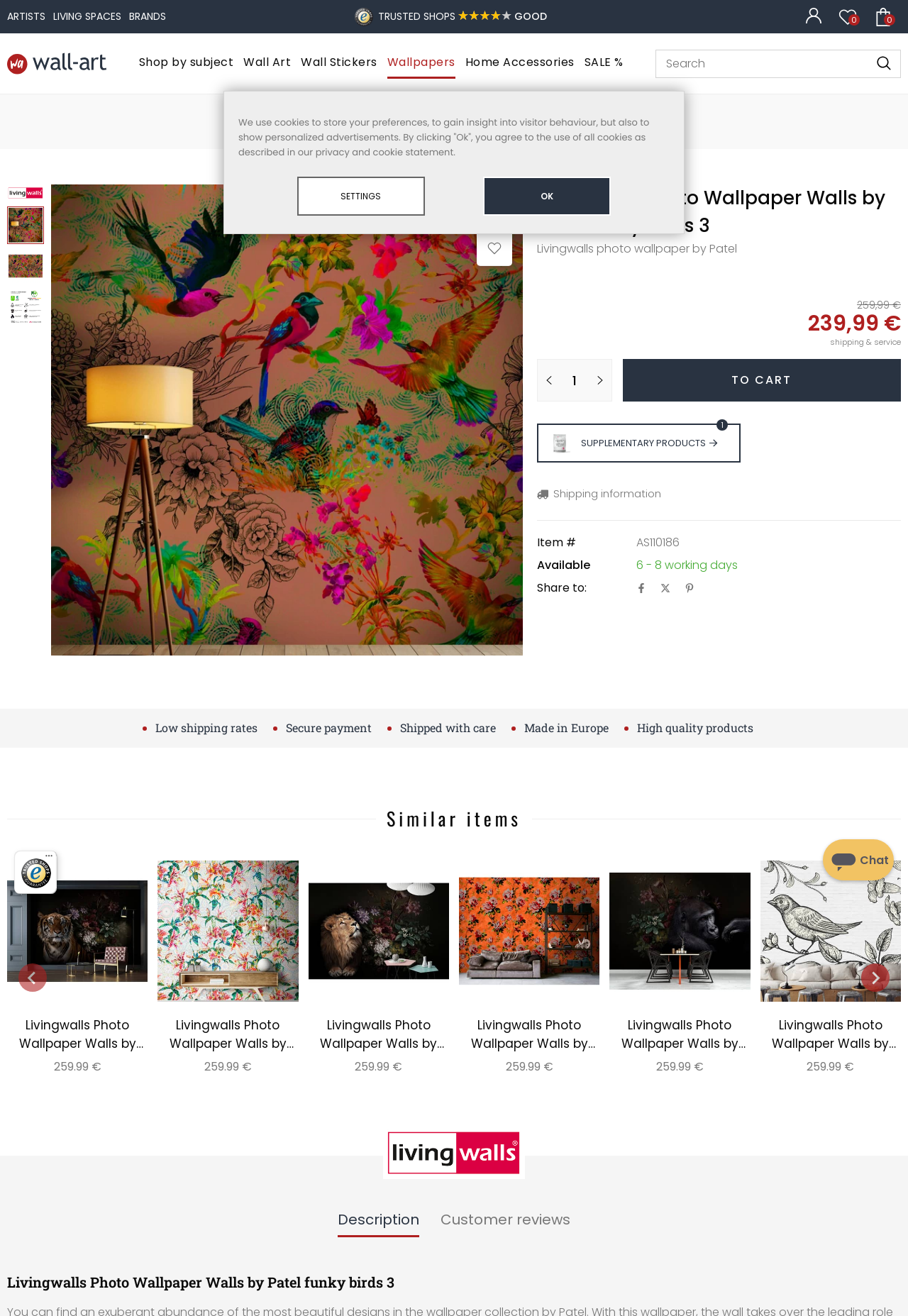What is the shipping duration?
Please provide a full and detailed response to the question.

I found the answer by looking at the StaticText element with the text '6 - 8 working days' which is located near the 'Shipping information' section, indicating the shipping duration.